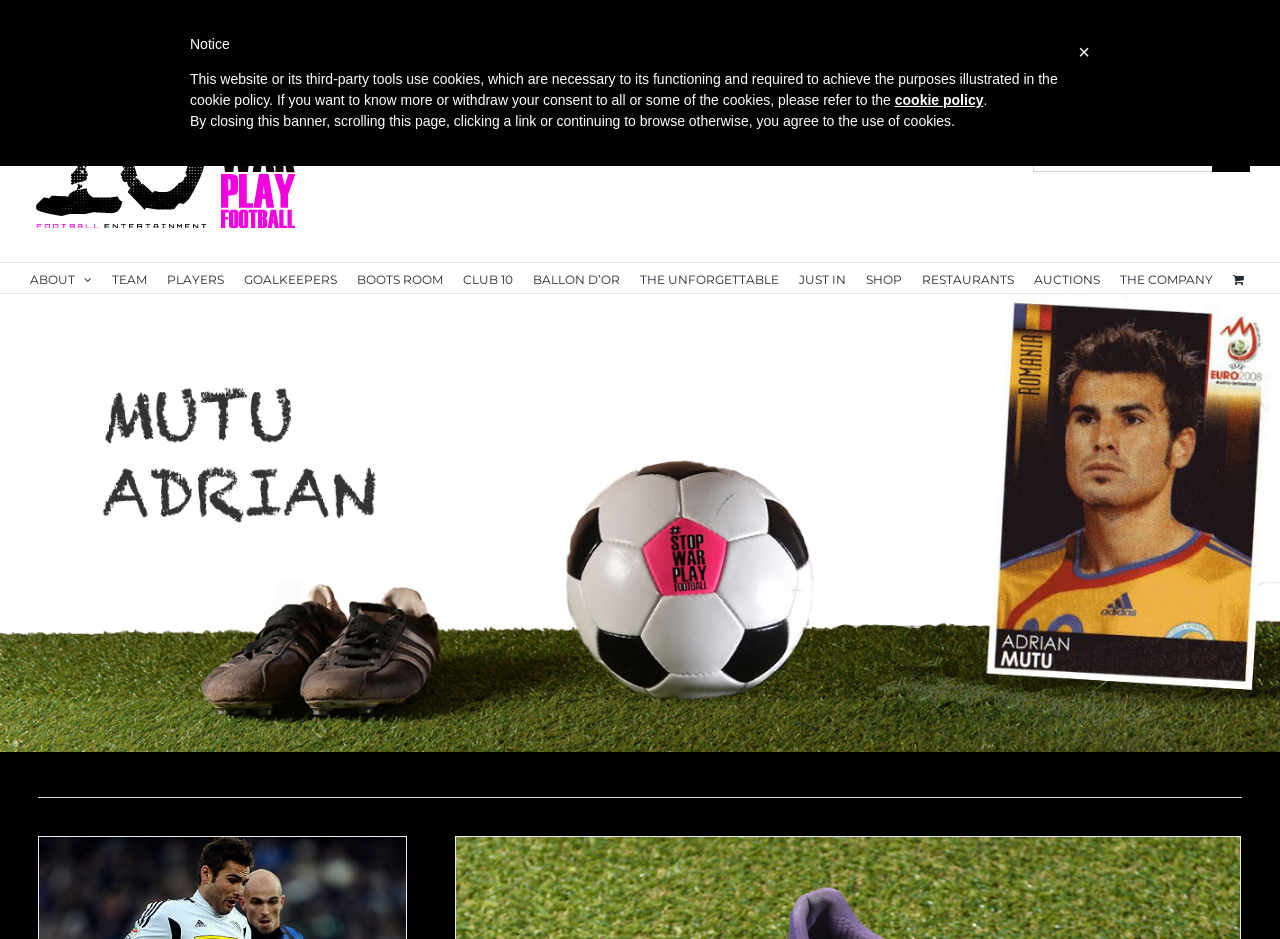What is the function of the button at the top right corner?
Make sure to answer the question with a detailed and comprehensive explanation.

The button at the top right corner is a search button, which is indicated by the icon '' and the text 'Search...' in the search box. This button is used to search for specific content on the webpage.